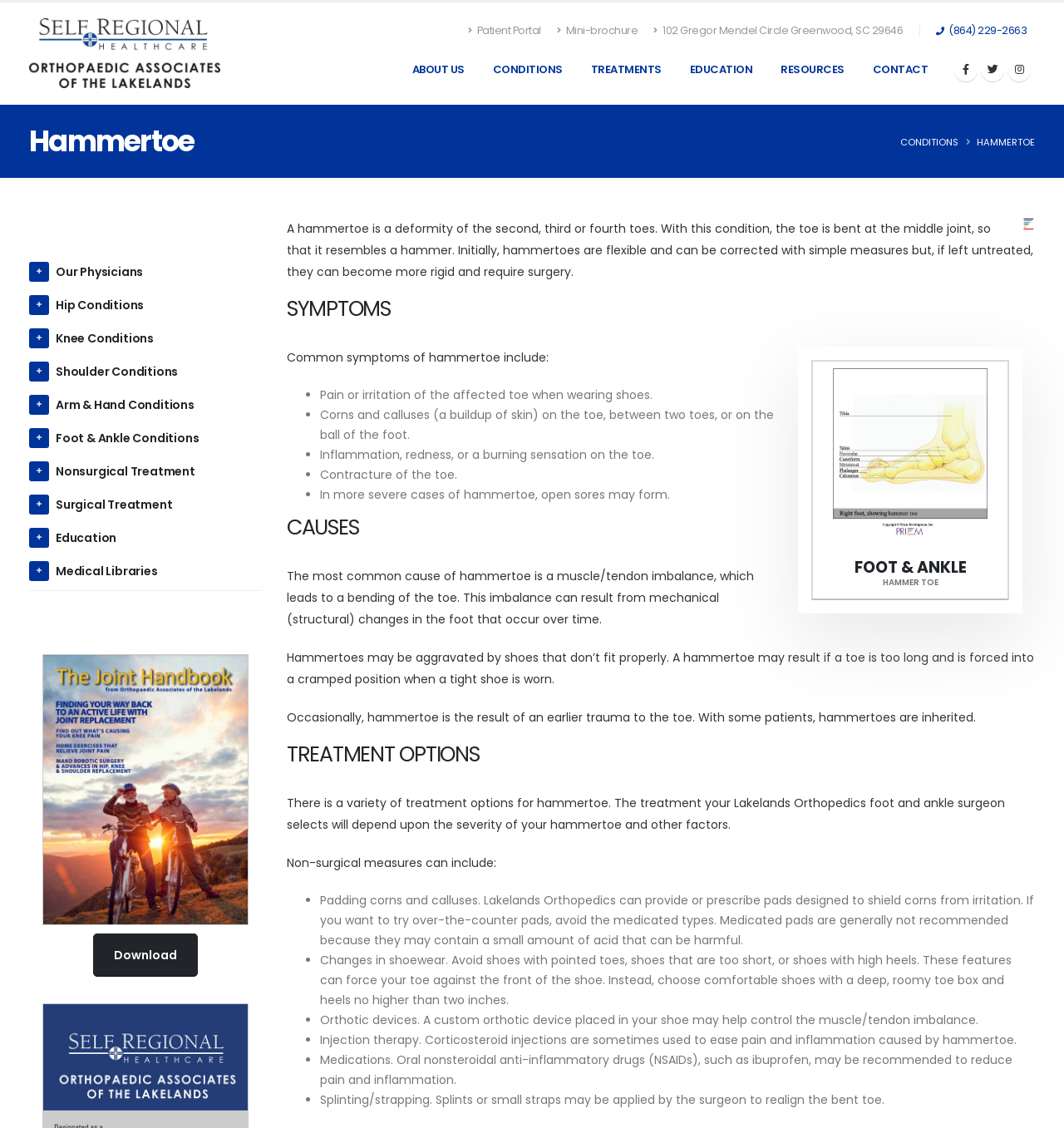Please indicate the bounding box coordinates for the clickable area to complete the following task: "Download the Joint Handbook". The coordinates should be specified as four float numbers between 0 and 1, i.e., [left, top, right, bottom].

[0.088, 0.827, 0.186, 0.866]